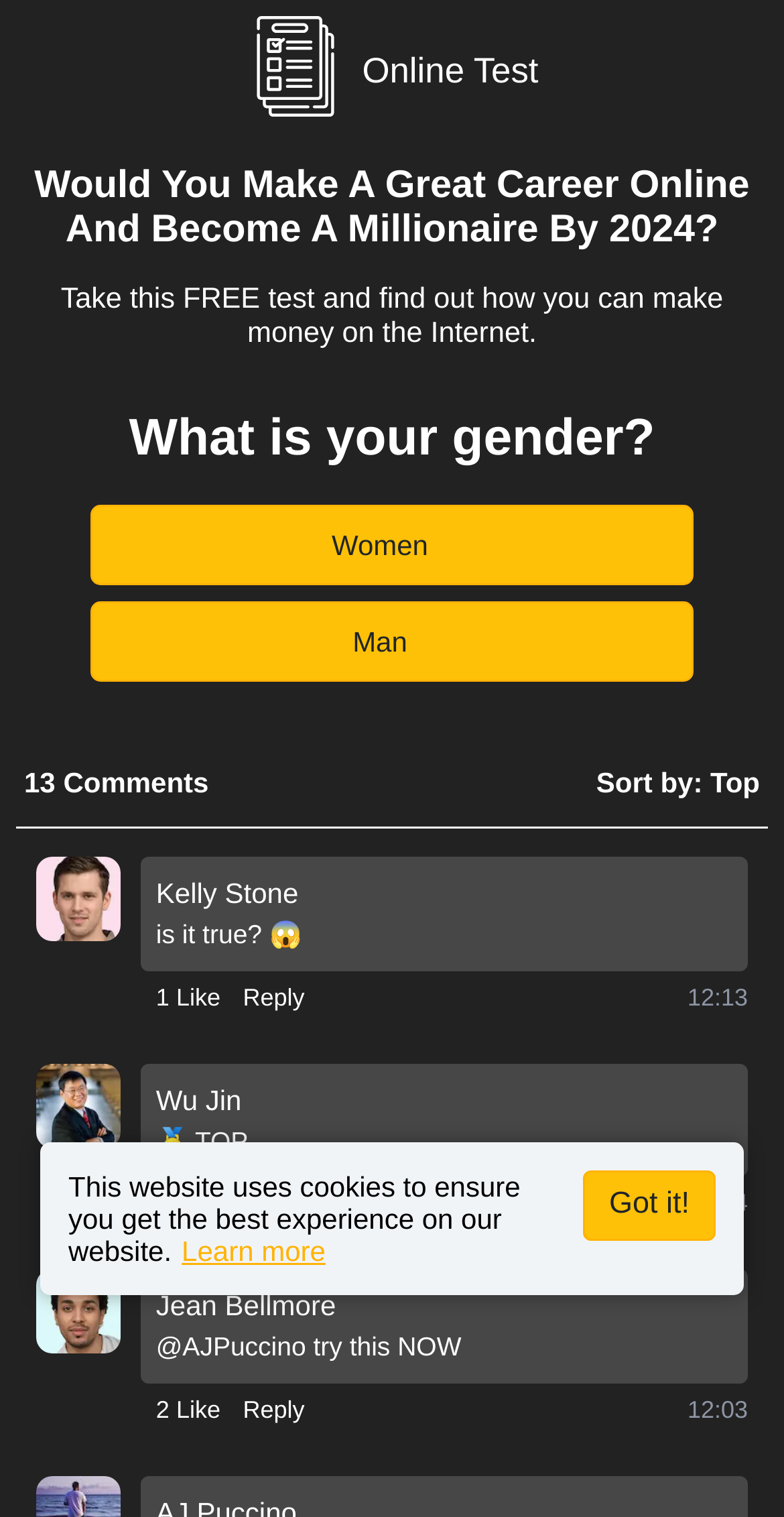Find the bounding box coordinates corresponding to the UI element with the description: "Reply". The coordinates should be formatted as [left, top, right, bottom], with values as floats between 0 and 1.

[0.31, 0.645, 0.389, 0.669]